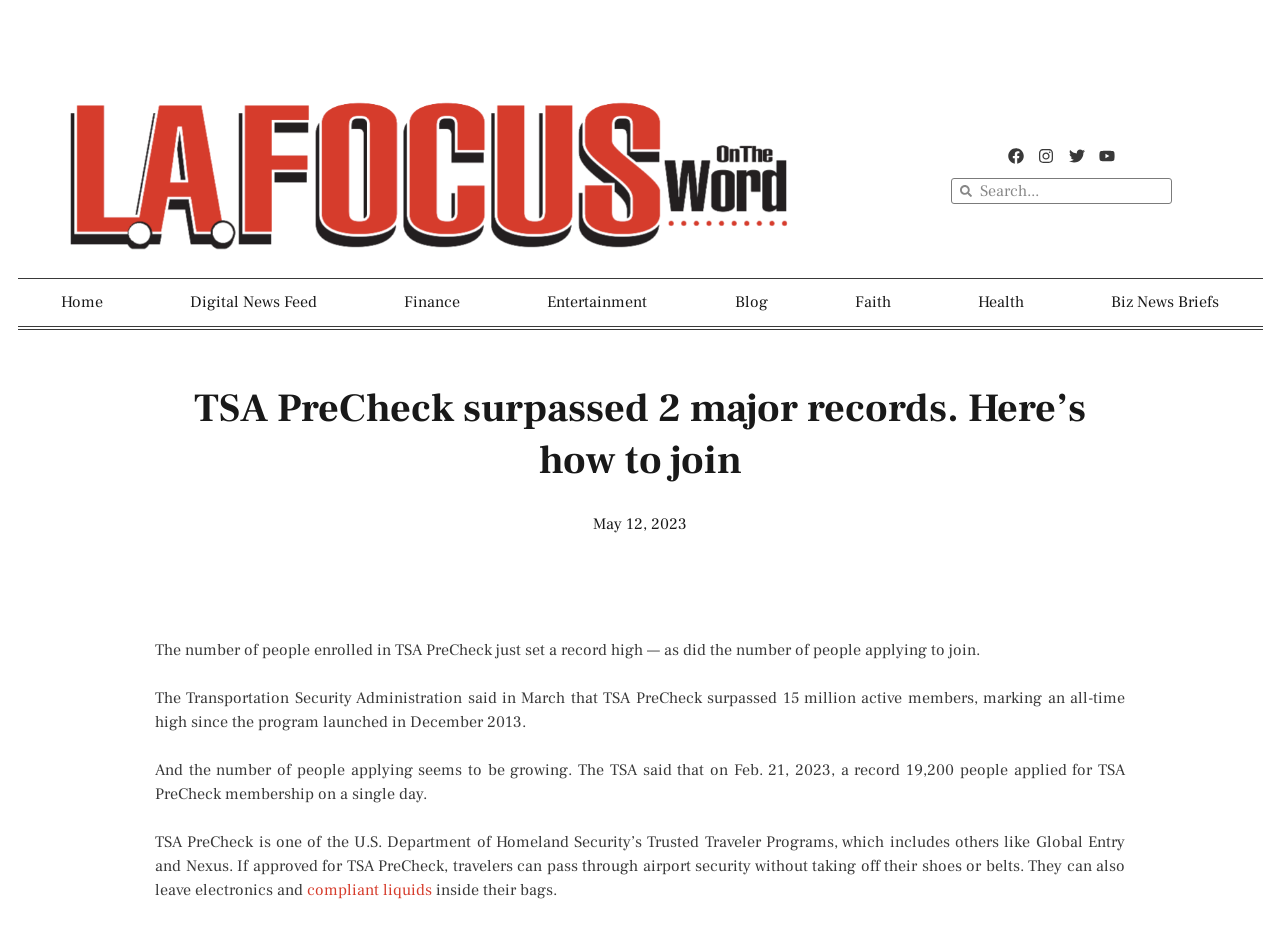What is the current number of active TSA PreCheck members?
Kindly offer a detailed explanation using the data available in the image.

According to the webpage, the Transportation Security Administration said in March that TSA PreCheck surpassed 15 million active members, marking an all-time high since the program launched in December 2013.